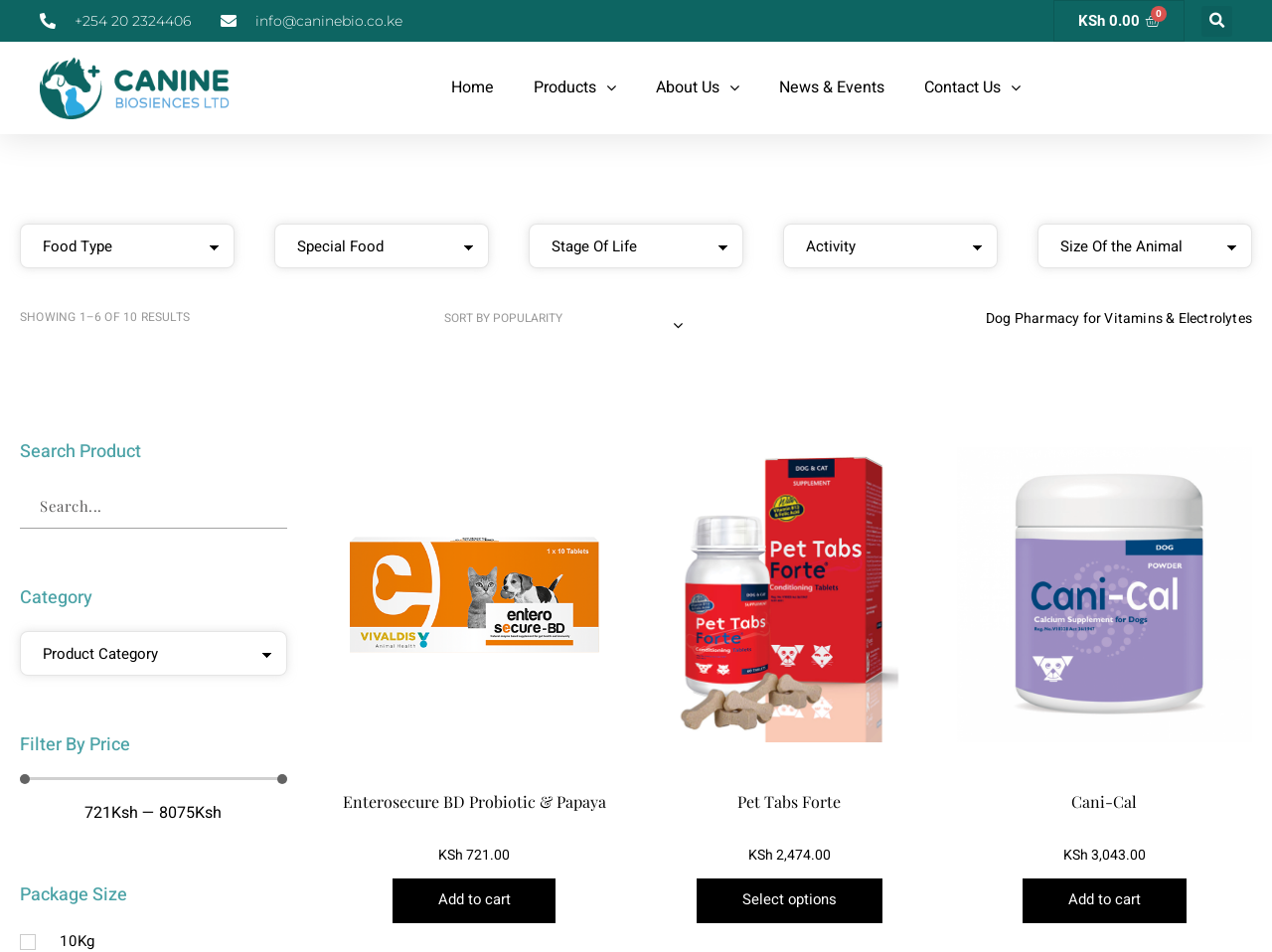How many results are shown on this page?
We need a detailed and exhaustive answer to the question. Please elaborate.

I found the number of results by looking at the text 'SHOWING 1–6 OF 10 RESULTS' on the webpage, which indicates that 6 results are currently shown out of a total of 10.